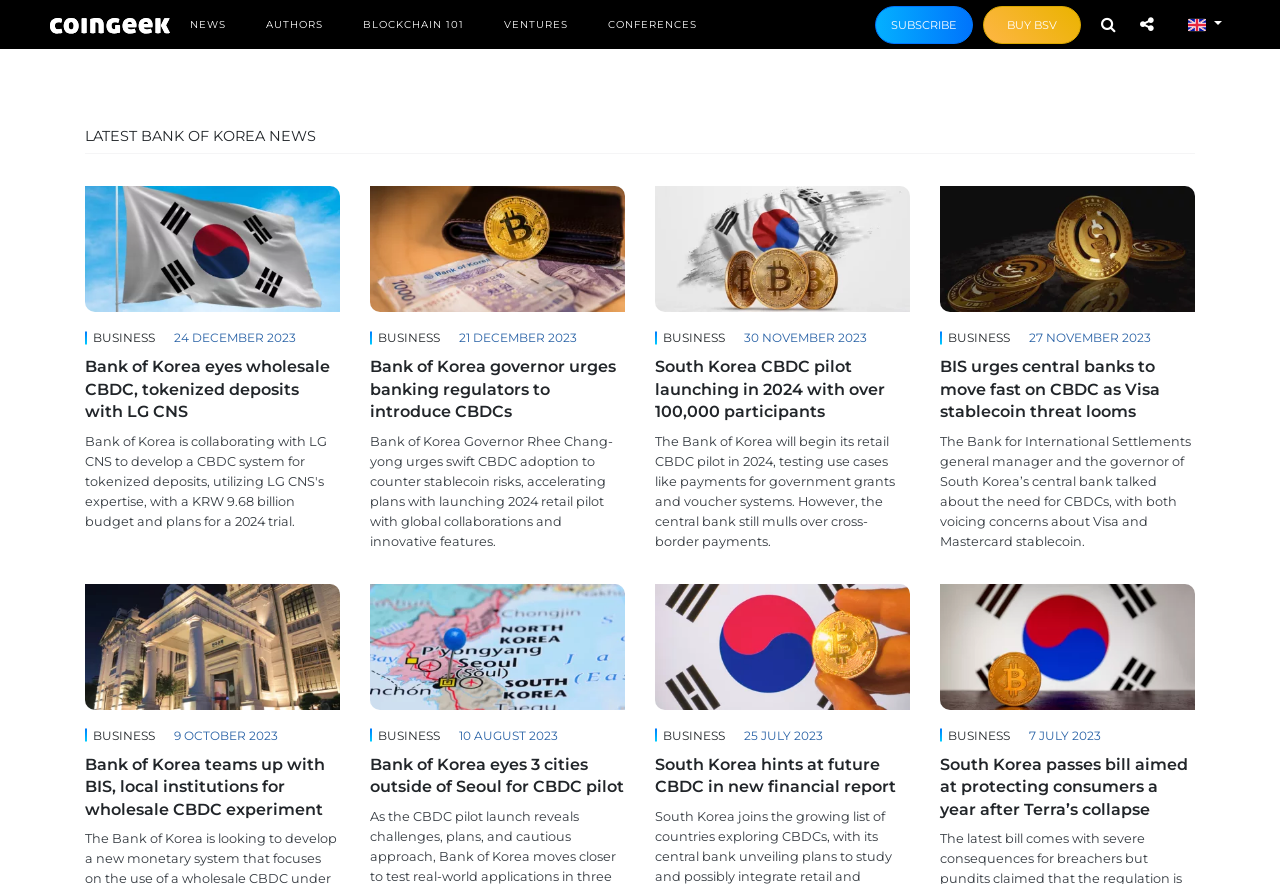Mark the bounding box of the element that matches the following description: "Ventures".

[0.386, 0.0, 0.452, 0.055]